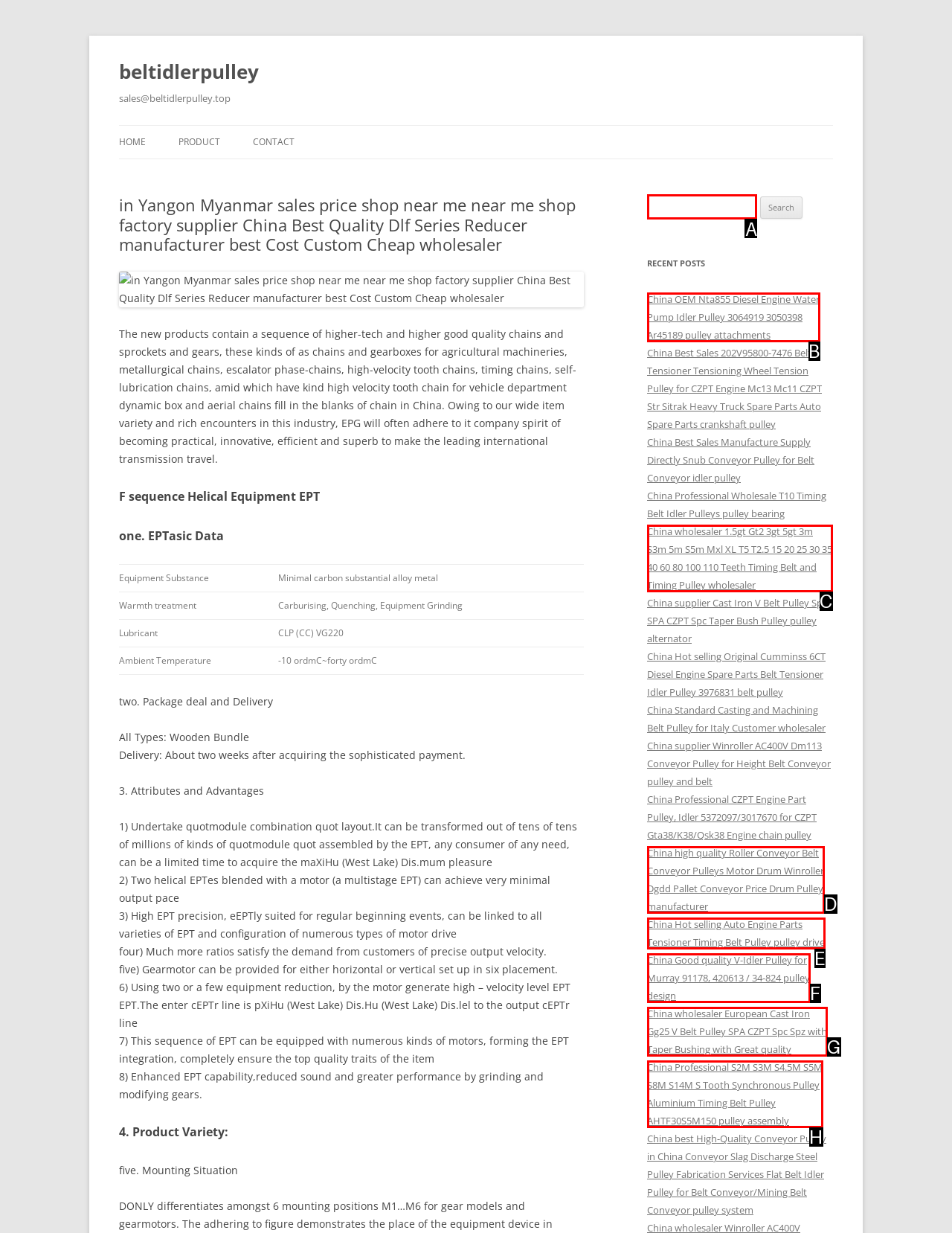Point out which UI element to click to complete this task: contact Dr. Sophia Kong
Answer with the letter corresponding to the right option from the available choices.

None